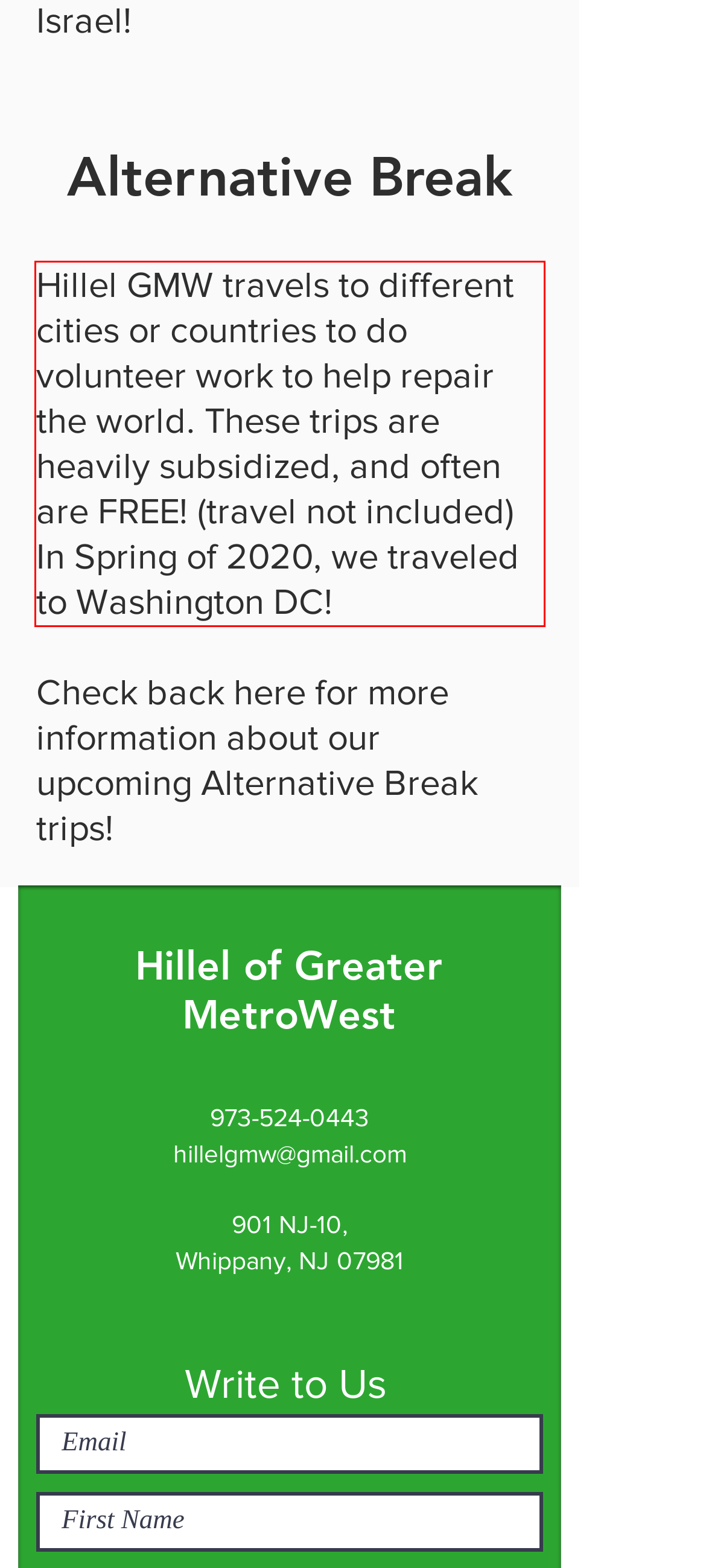Within the screenshot of the webpage, there is a red rectangle. Please recognize and generate the text content inside this red bounding box.

Hillel GMW travels to different cities or countries to do volunteer work to help repair the world. These trips are heavily subsidized, and often are FREE! (travel not included) In Spring of 2020, we traveled to Washington DC!